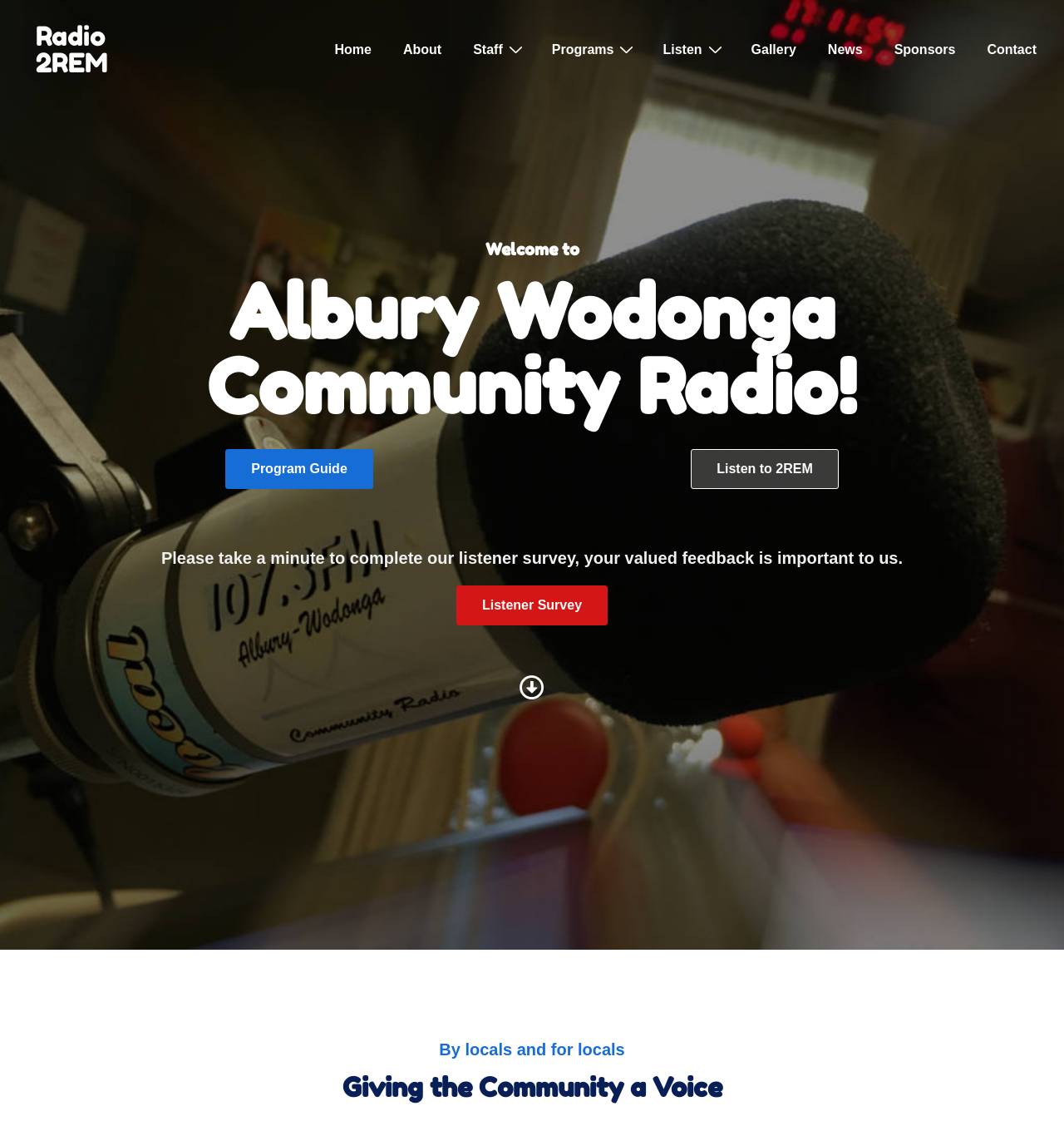What is the name of the community radio?
Please give a detailed and elaborate explanation in response to the question.

The name of the community radio can be found in the top-left corner of the webpage, where it says 'Radio 2REM – Albury Wodonga Community Radio'. This is likely the name of the radio station.